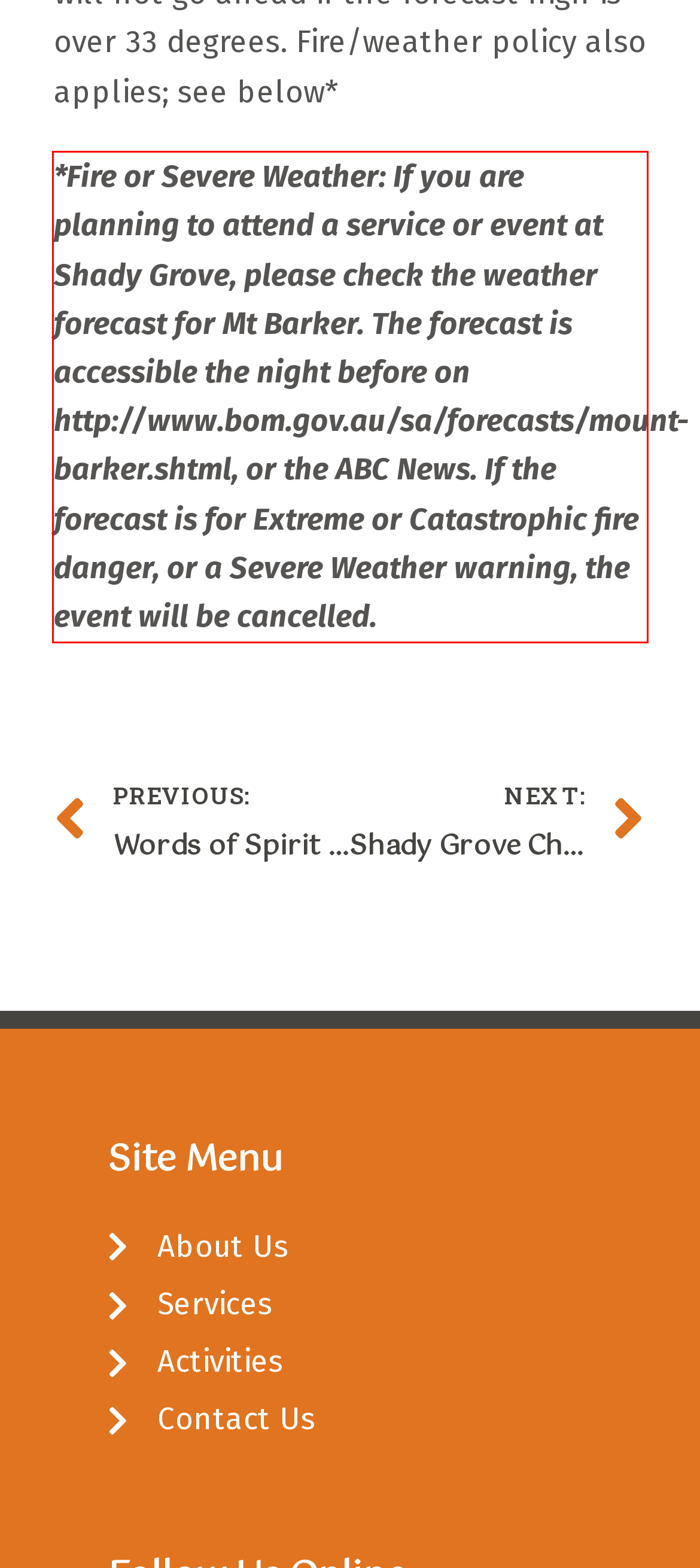Please analyze the provided webpage screenshot and perform OCR to extract the text content from the red rectangle bounding box.

*Fire or Severe Weather: If you are planning to attend a service or event at Shady Grove, please check the weather forecast for Mt Barker. The forecast is accessible the night before on http://www.bom.gov.au/sa/forecasts/mount-barker.shtml, or the ABC News. If the forecast is for Extreme or Catastrophic fire danger, or a Severe Weather warning, the event will be cancelled.